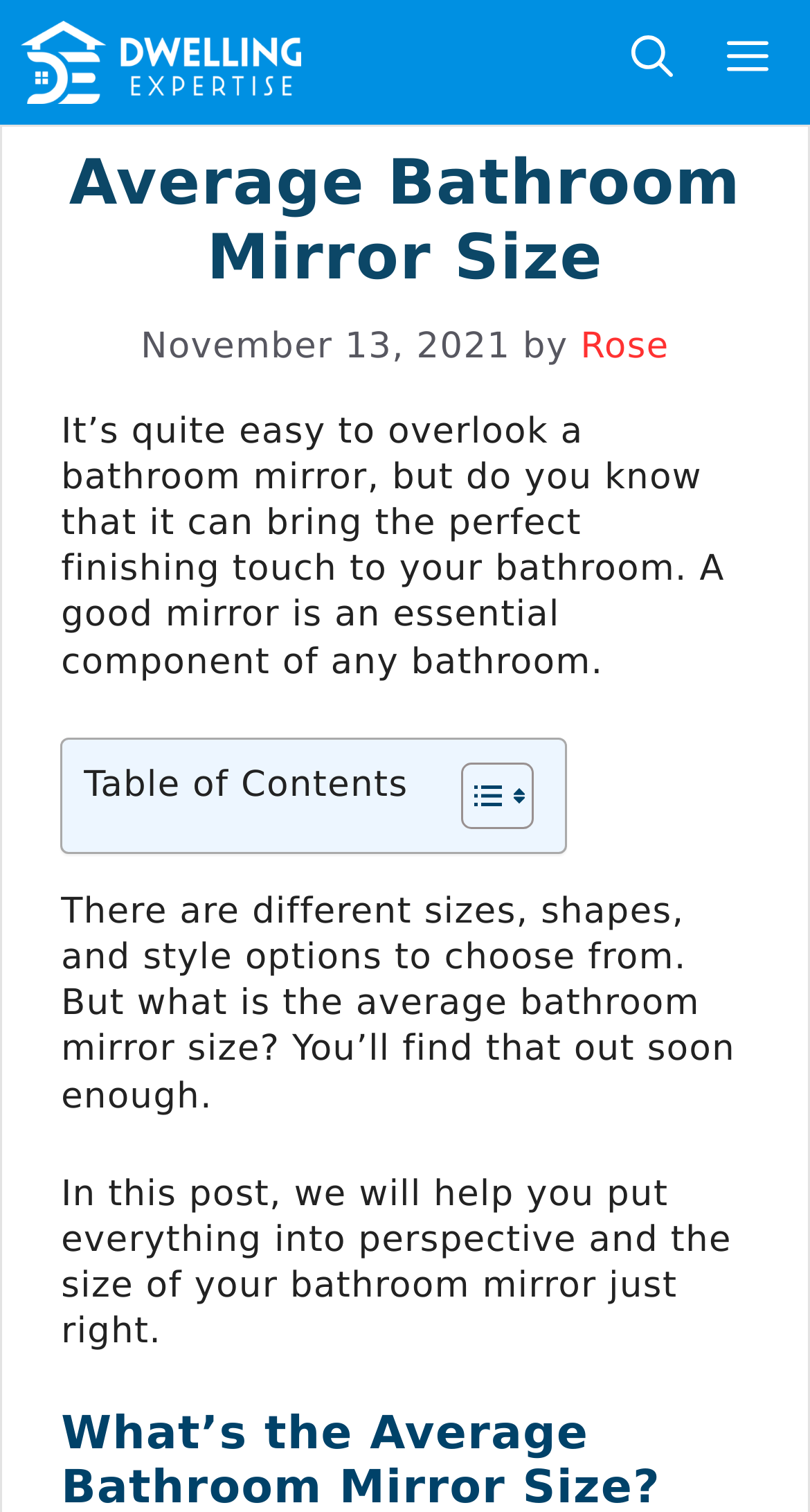What is the purpose of the article?
Answer the question with a single word or phrase derived from the image.

To help choose the right size bathroom mirror